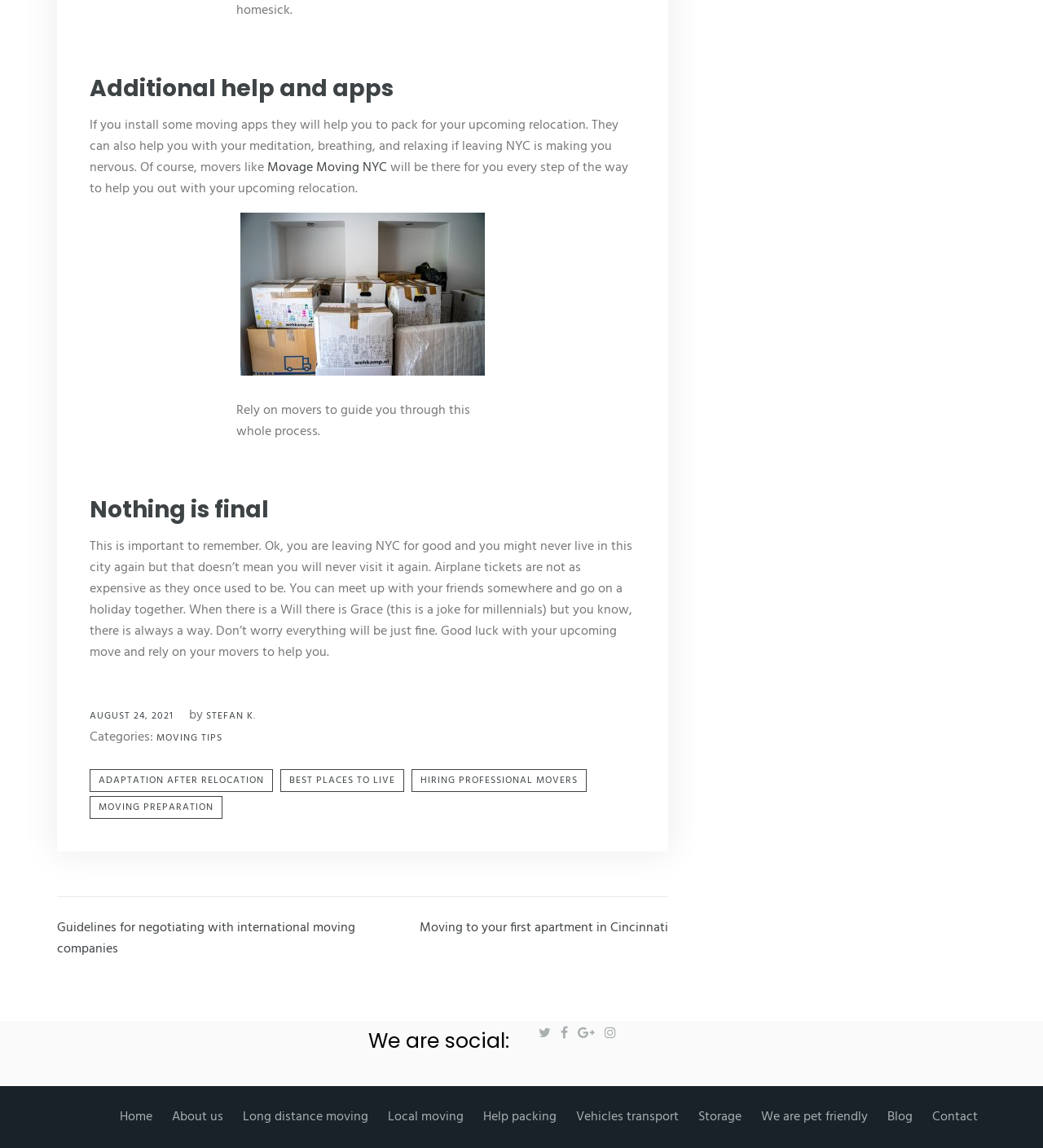Find the bounding box coordinates of the clickable area that will achieve the following instruction: "Go to the 'Blog' page".

[0.843, 0.964, 0.883, 0.982]